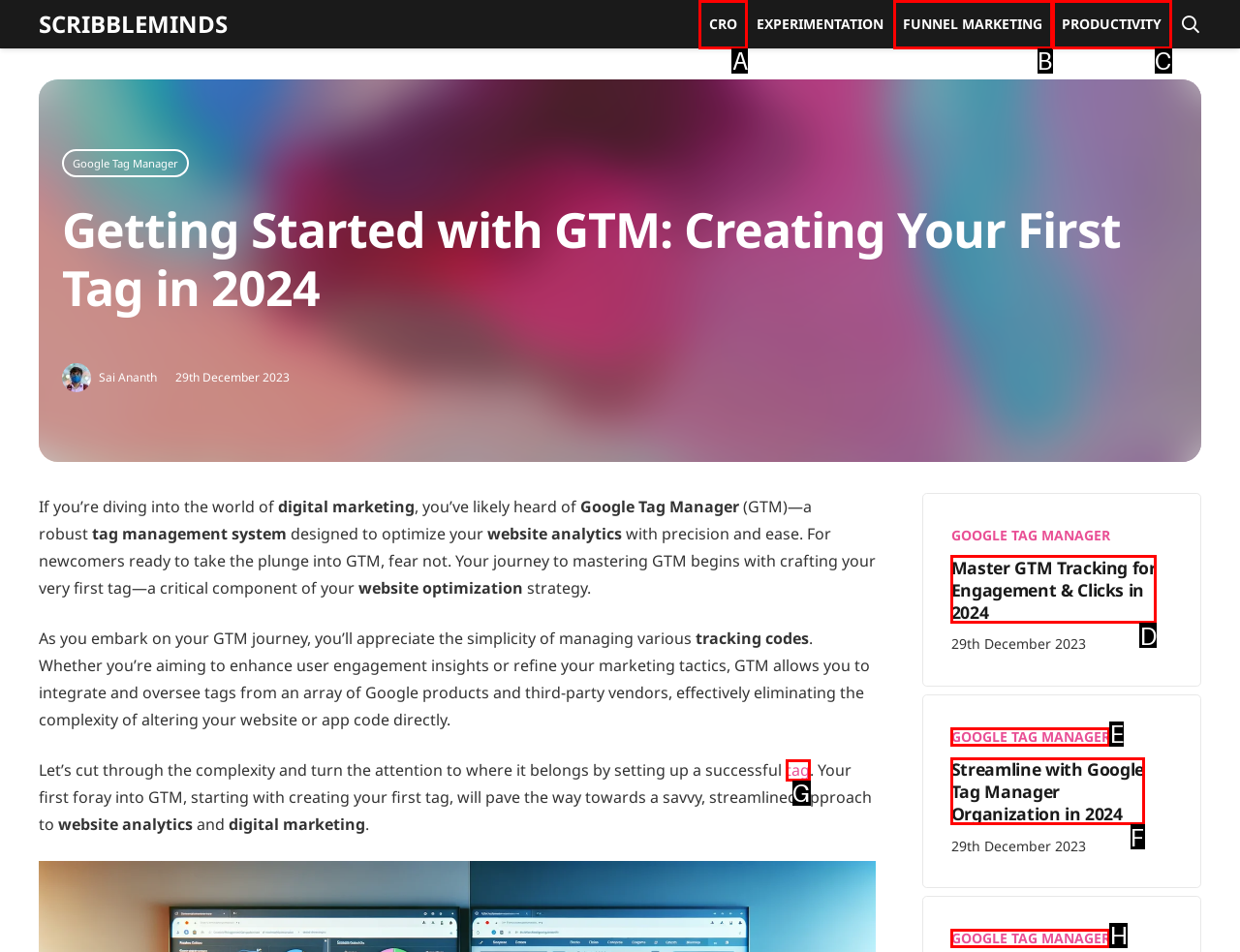Select the letter of the element you need to click to complete this task: Visit the 'CRO' page
Answer using the letter from the specified choices.

A